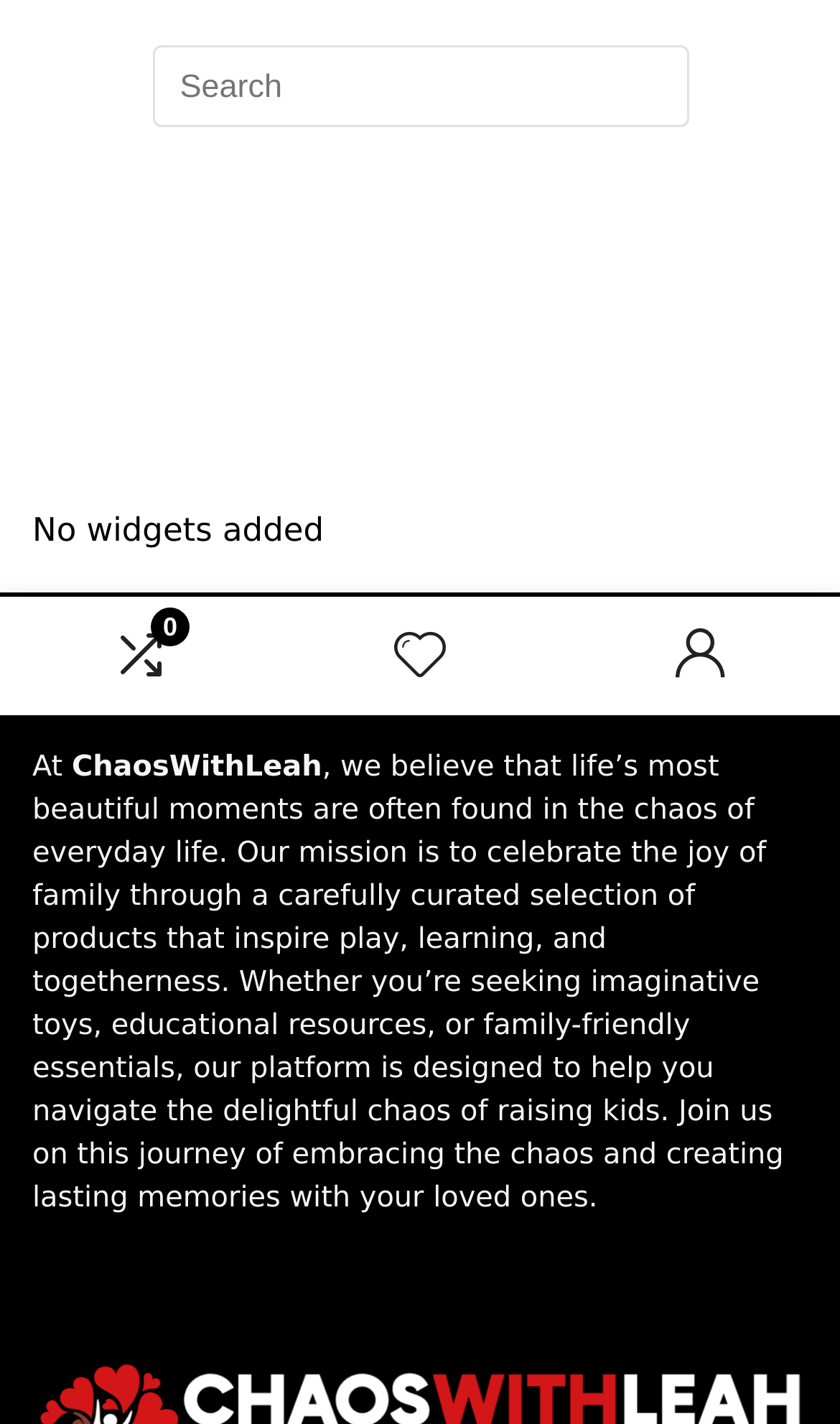Given the element description aria-label="Wishlist", identify the bounding box coordinates for the UI element on the webpage screenshot. The format should be (top-left x, top-left y, bottom-right x, bottom-right y), with values between 0 and 1.

[0.469, 0.441, 0.531, 0.48]